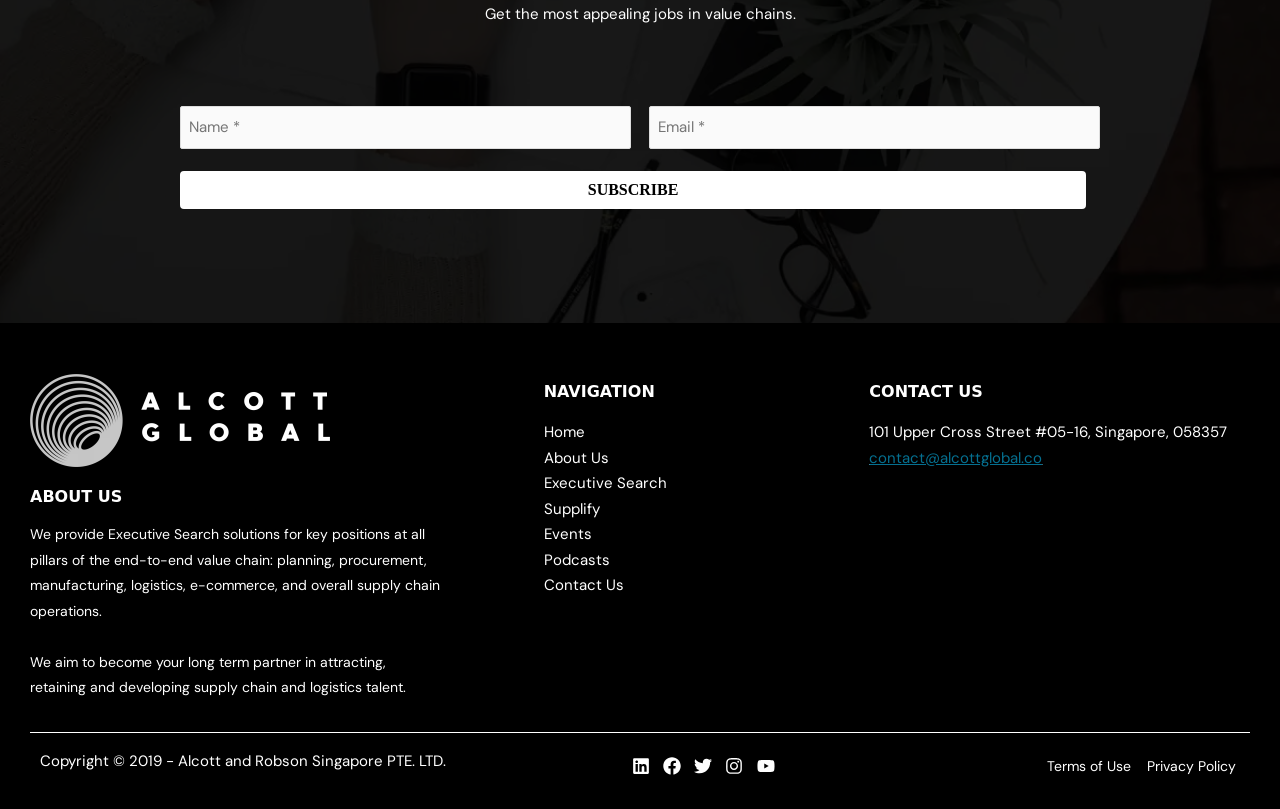Identify the bounding box coordinates of the region that needs to be clicked to carry out this instruction: "Go to About Us". Provide these coordinates as four float numbers ranging from 0 to 1, i.e., [left, top, right, bottom].

[0.023, 0.602, 0.347, 0.628]